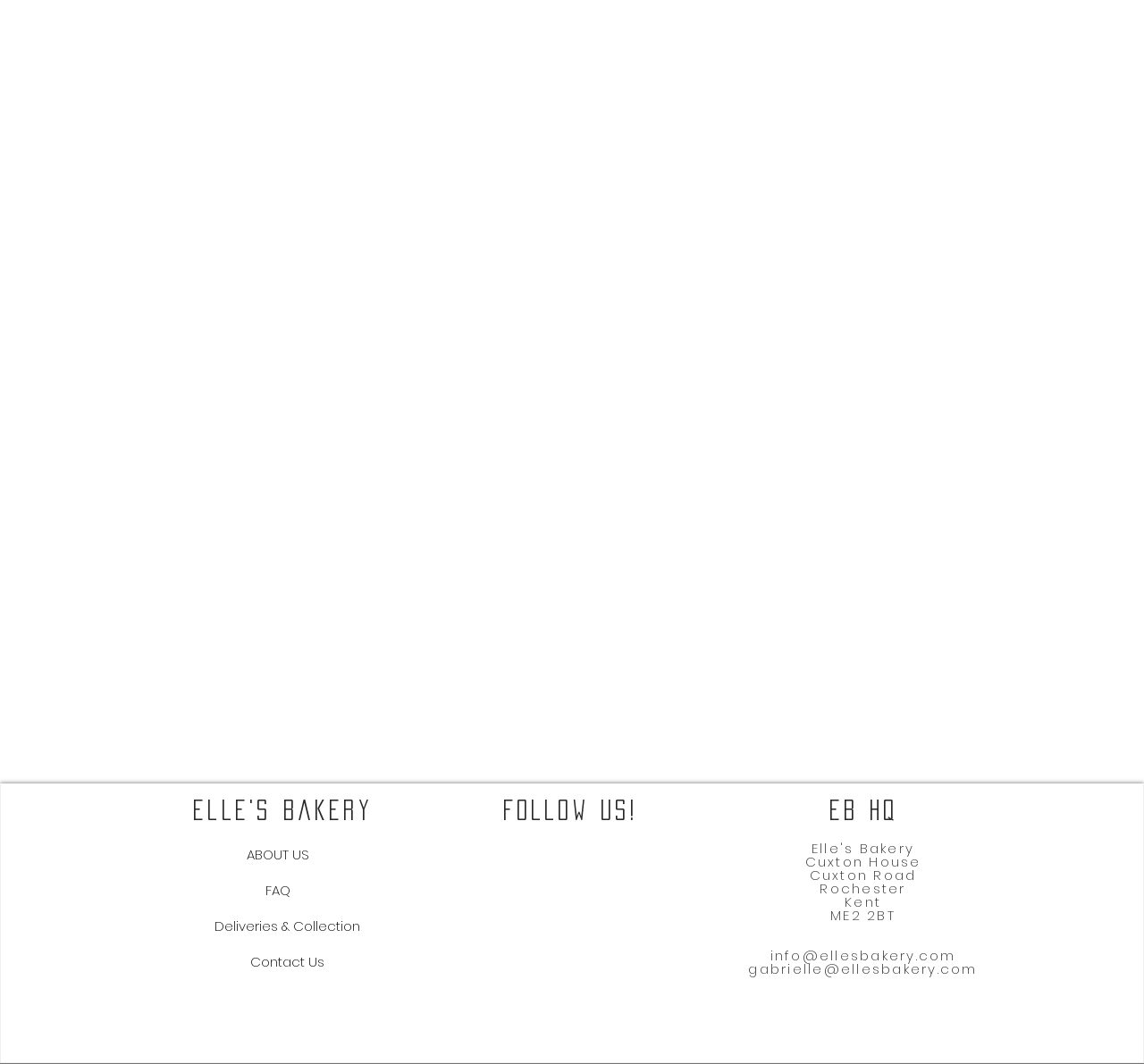What are the email addresses listed?
Please respond to the question with as much detail as possible.

The email addresses are listed in the section with the heading 'eb Hq'. The two email addresses are info@ellesbakery.com and gabrielle@ellesbakery.com, which are both links.